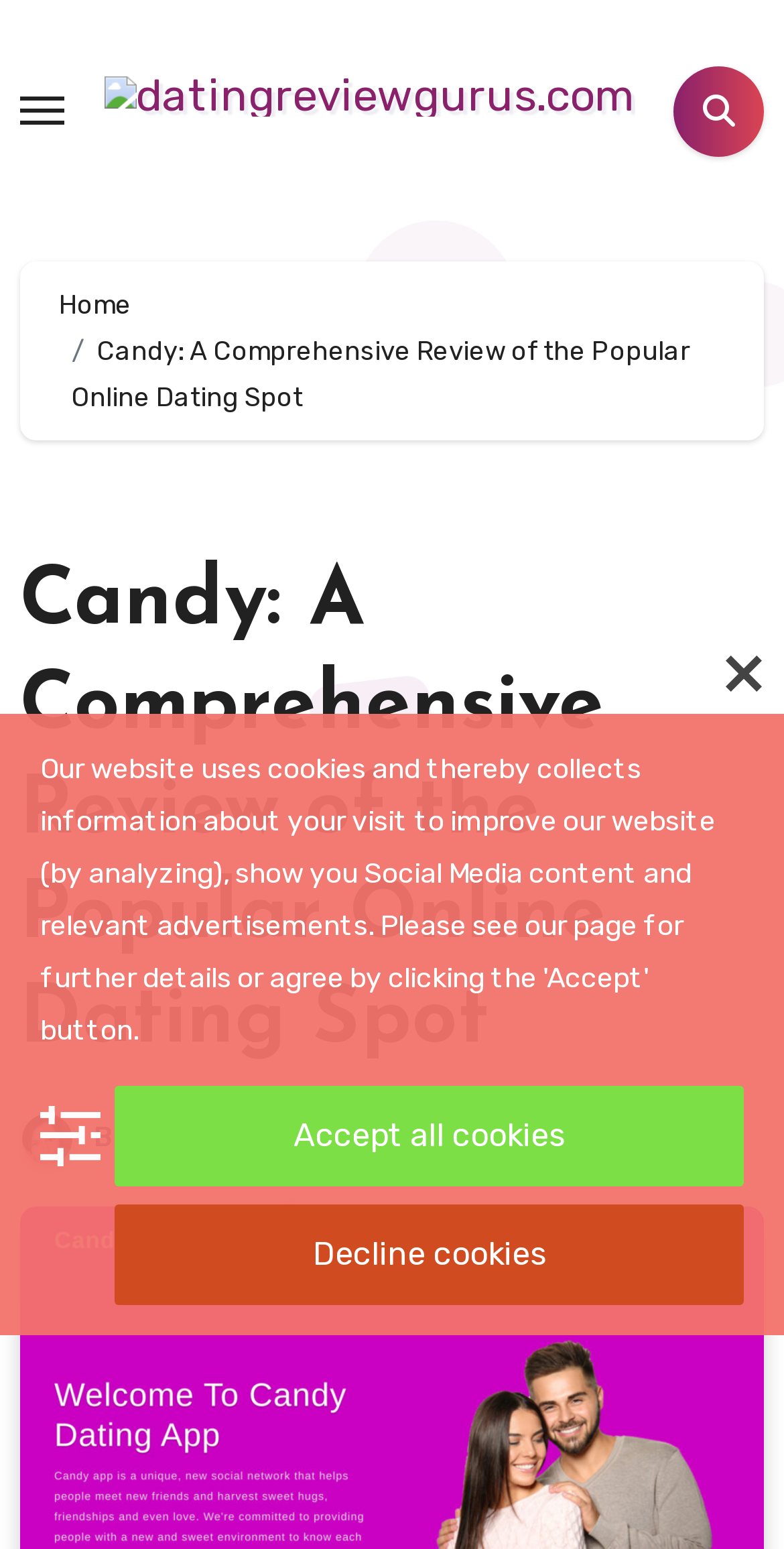Describe all the key features of the webpage in detail.

The webpage is about a dating app called Candy, with a focus on its review. At the top left, there is a button to toggle navigation. Next to it, there is a link to the website "datingreviewgurus.com" accompanied by its logo. On the top right, there is a search icon.

Below the top section, there is a navigation breadcrumb section that spans almost the entire width of the page. It contains a link to the "Home" page and a static text describing the current page as "Candy: A Comprehensive Review of the Popular Online Dating Spot".

The main content of the page is headed by a large heading with the same title as the breadcrumb section. Below the heading, there is a link to the review article.

On the left side of the page, there is a section containing an avatar photo, the author's name "Carol Allen", and the publication date "May 14, 2023".

At the bottom of the page, there is a section related to cookie settings, with an image of a cookie icon, two buttons to "Accept all cookies" or "Decline cookies", and a close box icon on the right side.

There is also a link at the very bottom of the page, but its purpose is unclear.